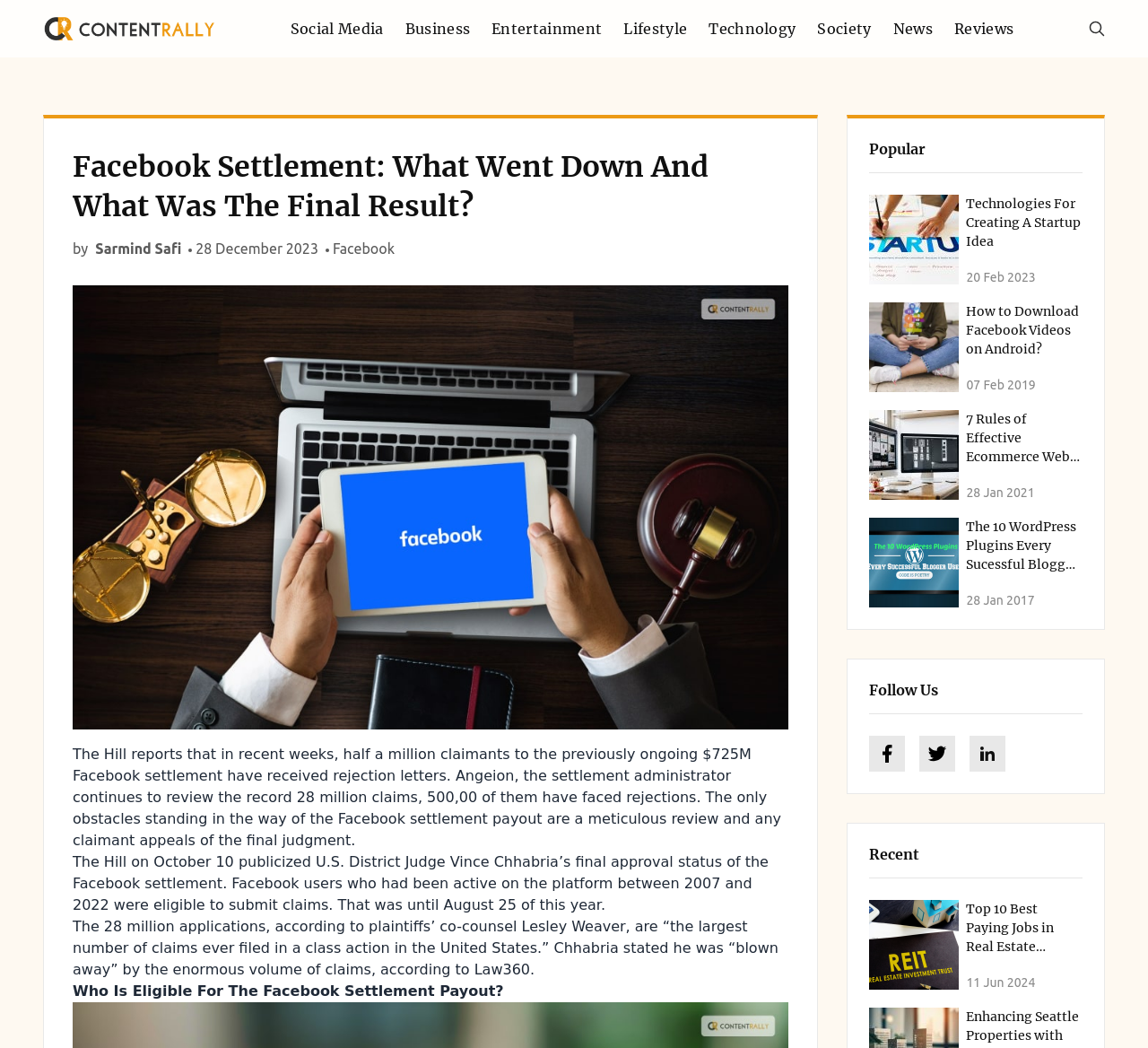Given the description of the UI element: "Facebook", predict the bounding box coordinates in the form of [left, top, right, bottom], with each value being a float between 0 and 1.

[0.29, 0.229, 0.344, 0.245]